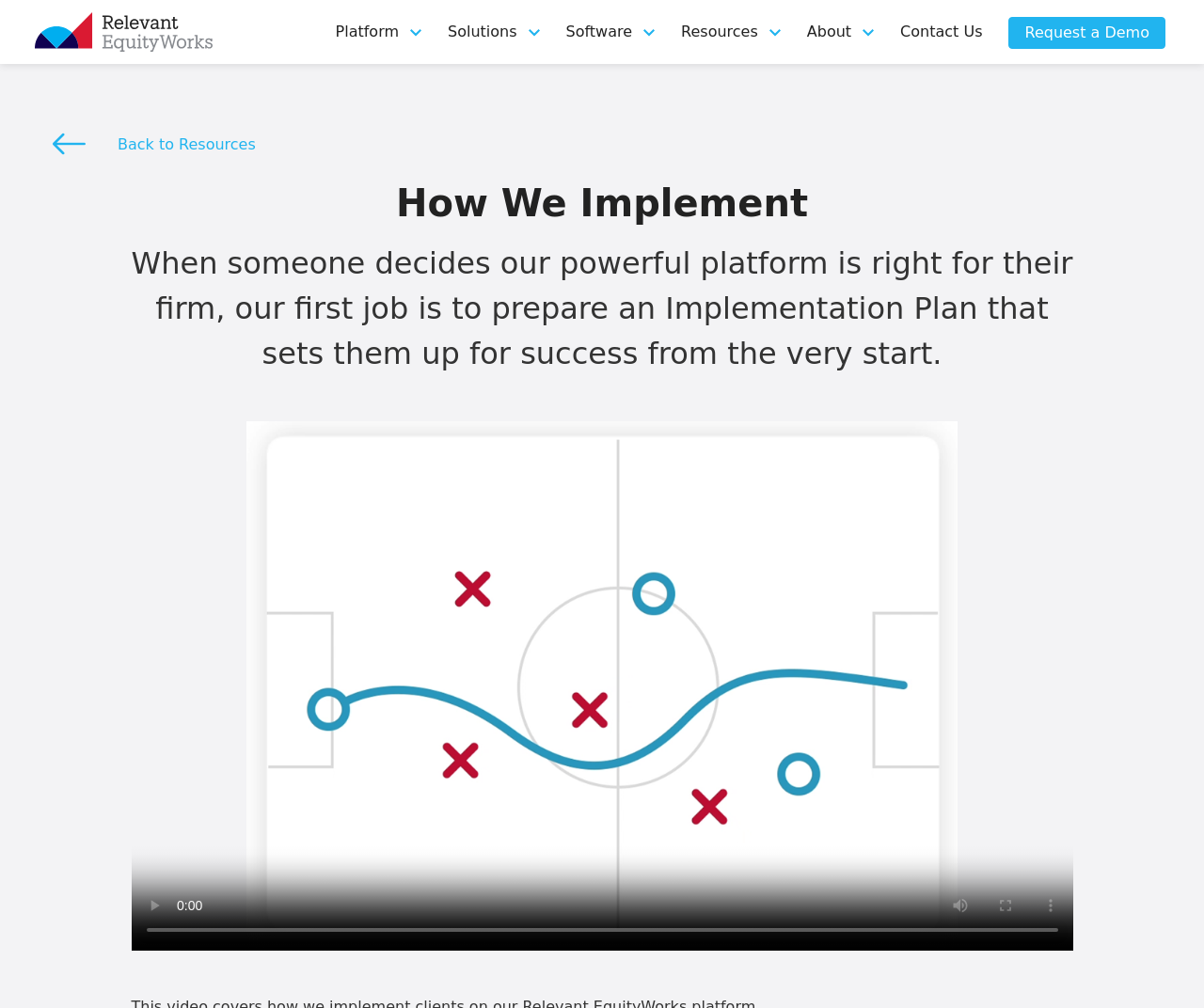Pinpoint the bounding box coordinates of the element to be clicked to execute the instruction: "Click the 'Contact Us' link".

[0.729, 0.013, 0.835, 0.05]